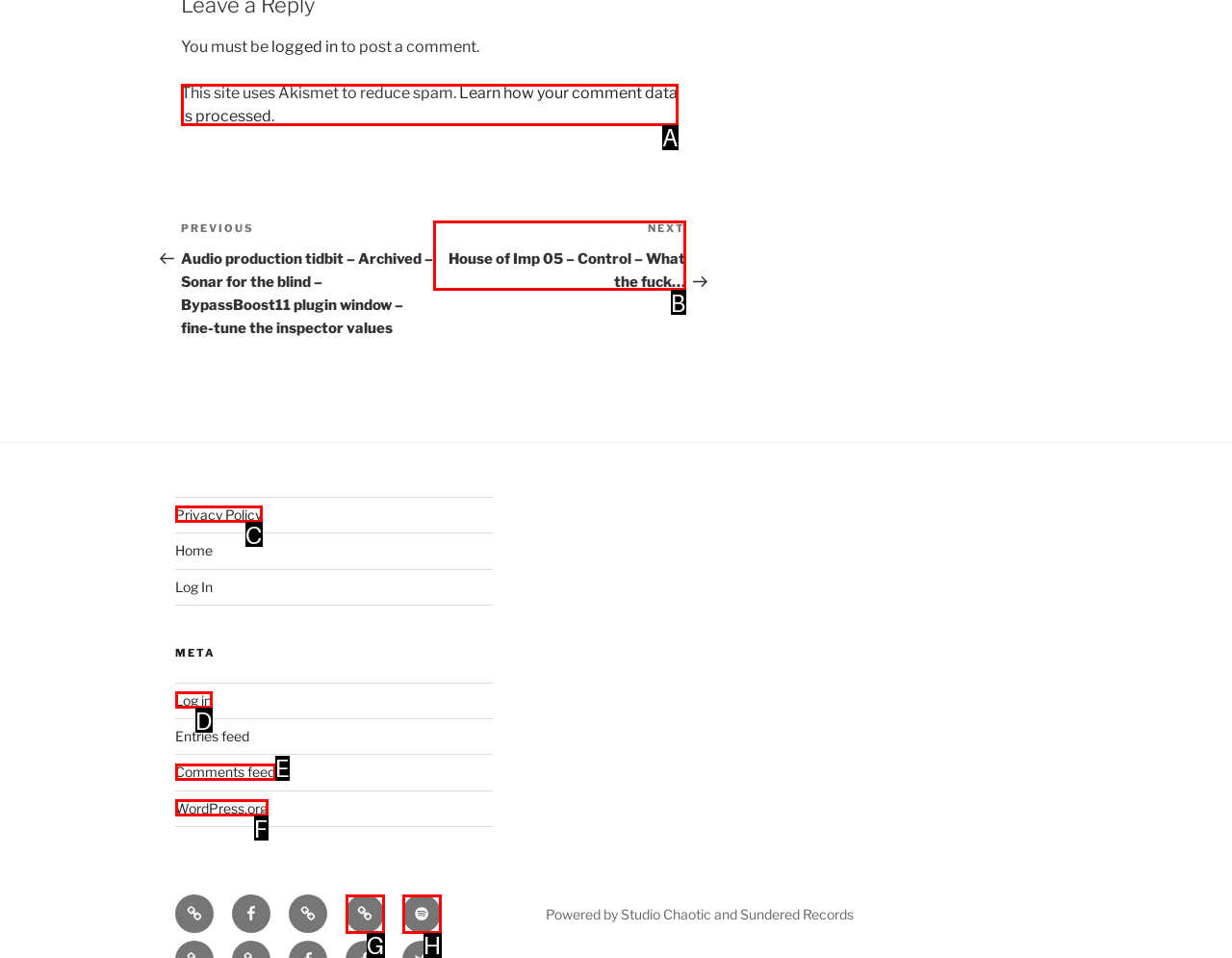Tell me which one HTML element best matches the description: Login Answer with the option's letter from the given choices directly.

None